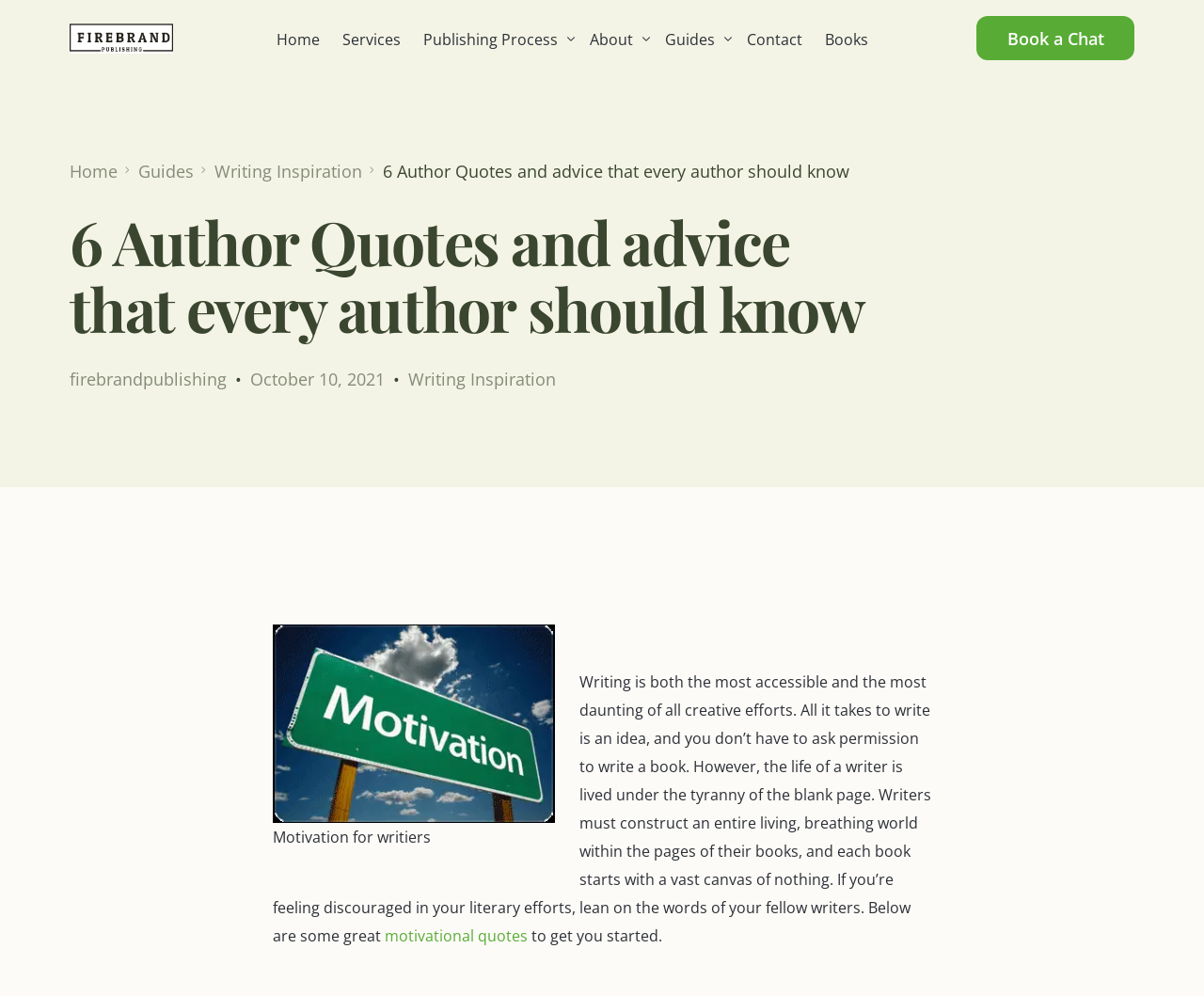Identify the bounding box coordinates of the part that should be clicked to carry out this instruction: "Click on motivational quotes".

[0.32, 0.929, 0.438, 0.95]